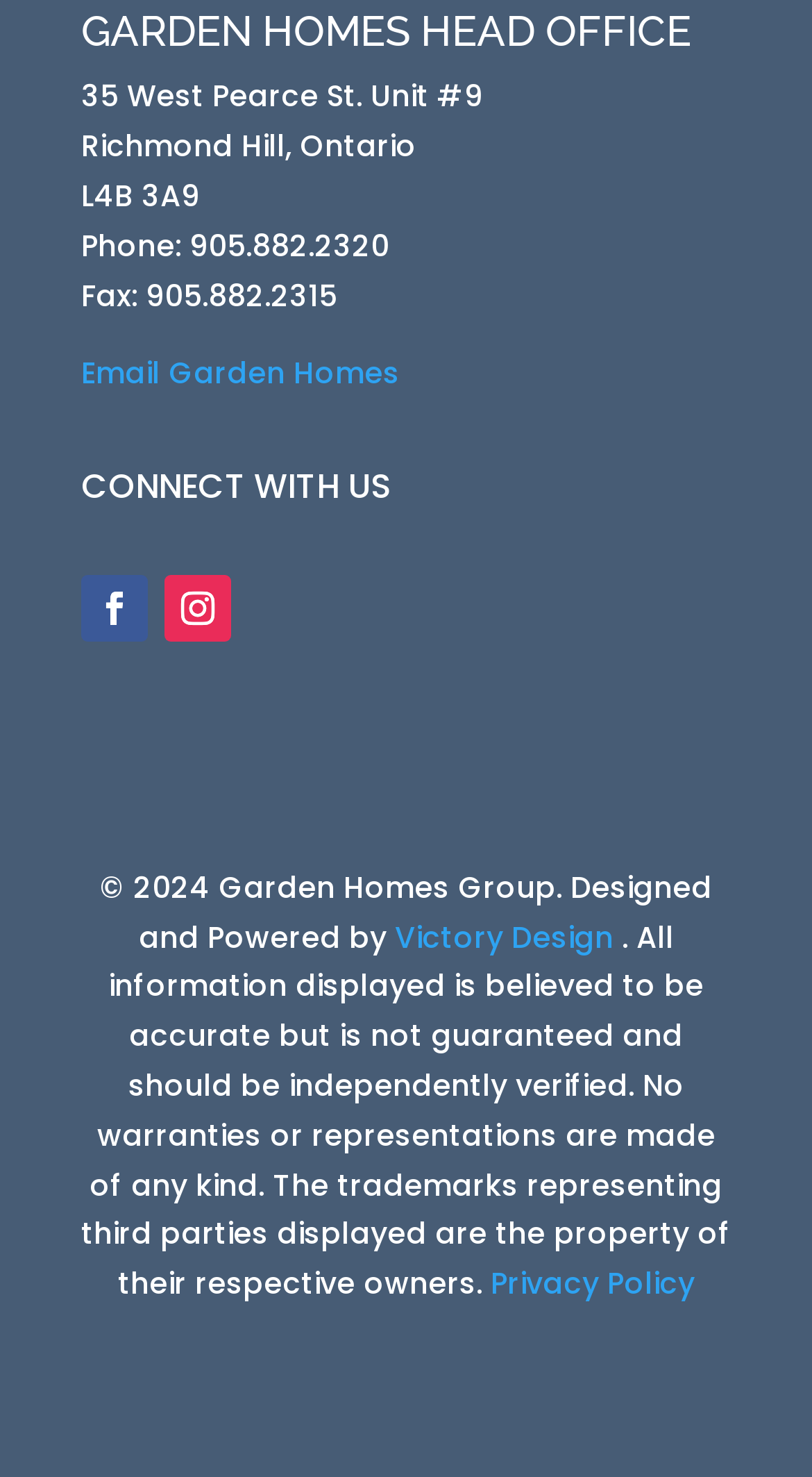What is the street address of Garden Homes Head Office?
Examine the image closely and answer the question with as much detail as possible.

The answer can be found in the StaticText element with the text '35 West Pearce St. Unit #9' which is located at the top of the webpage, indicating the address of the head office.